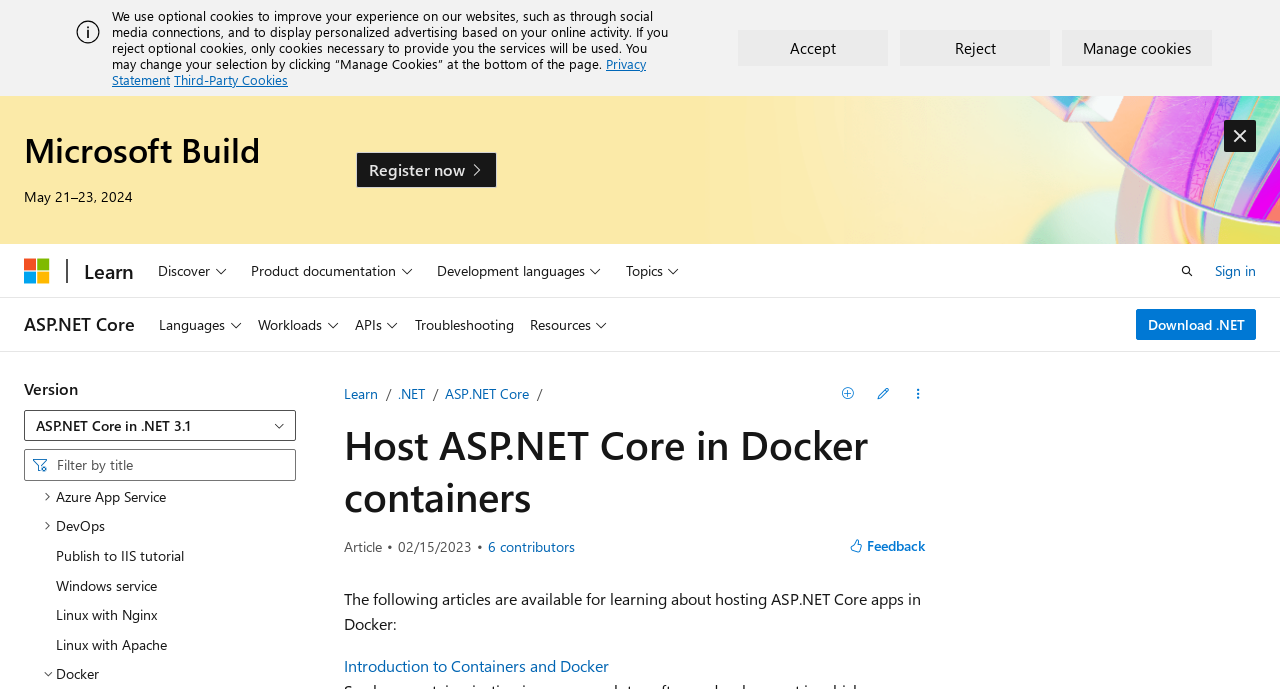Could you provide the bounding box coordinates for the portion of the screen to click to complete this instruction: "Search for something"?

[0.019, 0.652, 0.231, 0.698]